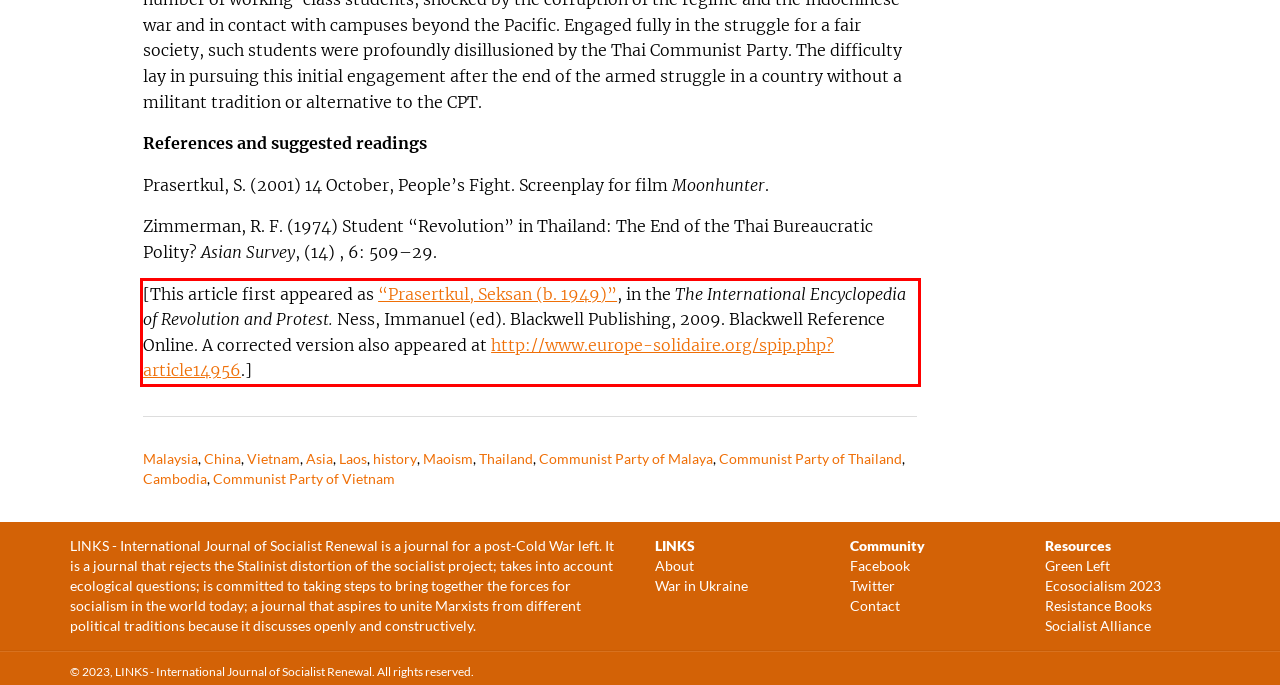Examine the webpage screenshot, find the red bounding box, and extract the text content within this marked area.

[This article first appeared as “Prasertkul, Seksan (b. 1949)”, in the The International Encyclopedia of Revolution and Protest. Ness, Immanuel (ed). Blackwell Publishing, 2009. Blackwell Reference Online. A corrected version also appeared at http://www.europe-solidaire.org/spip.php?article14956.]